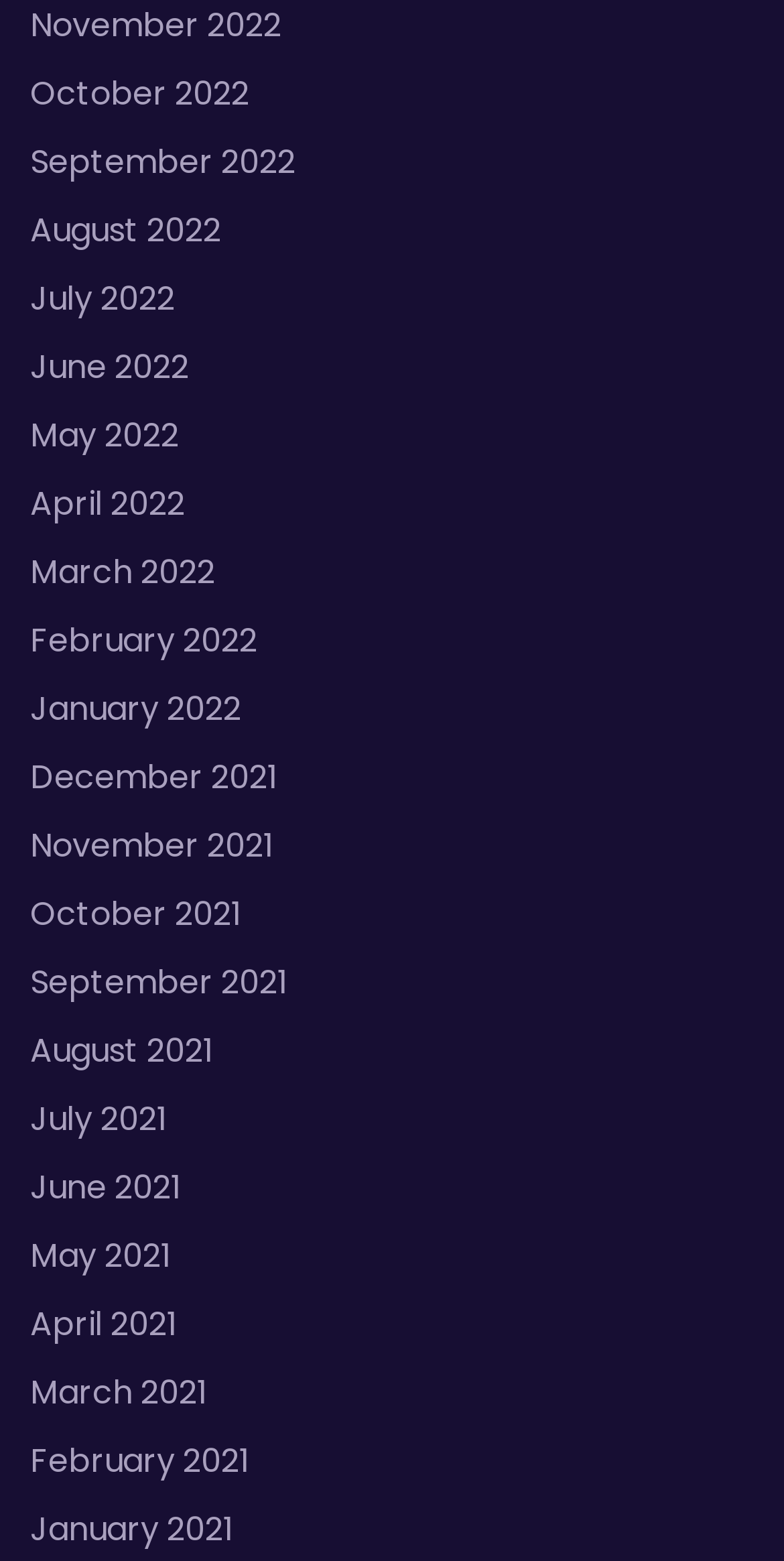How many months are listed in 2021?
Look at the image and answer the question using a single word or phrase.

12